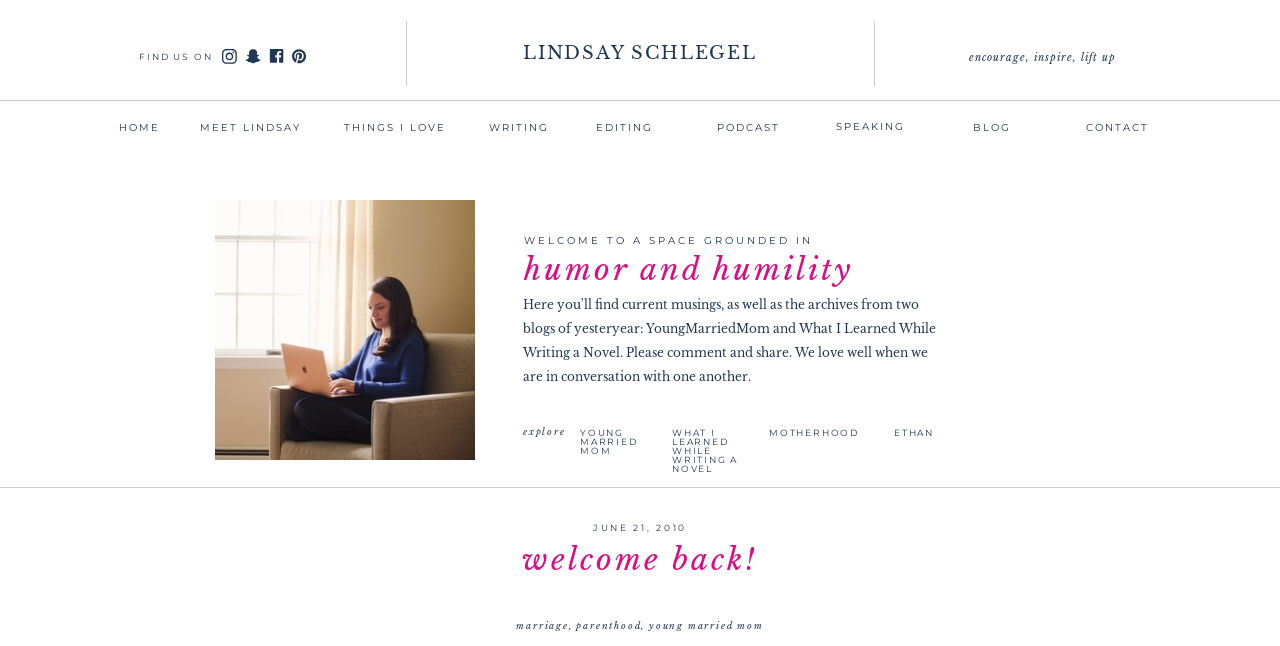Please give the bounding box coordinates of the area that should be clicked to fulfill the following instruction: "Read the post about what I learned while writing a novel". The coordinates should be in the format of four float numbers from 0 to 1, i.e., [left, top, right, bottom].

[0.525, 0.663, 0.593, 0.69]